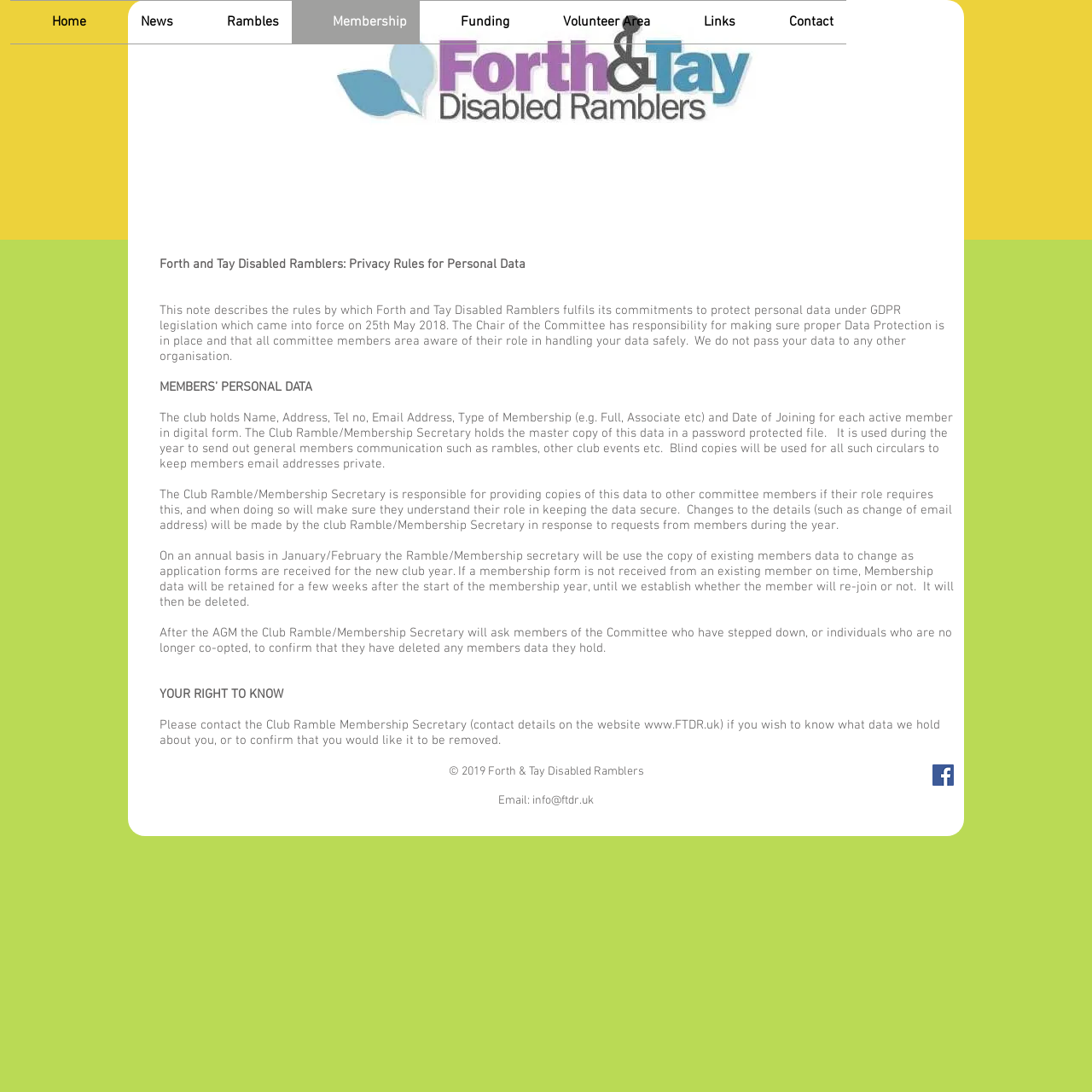Can you give a comprehensive explanation to the question given the content of the image?
What type of data does the club hold for each active member?

The text on the webpage states that 'The club holds Name, Address, Tel no, Email Address, Type of Membership (e.g. Full, Associate etc) and Date of Joining for each active member in digital form.' This information is provided in the section titled 'MEMBERS’ PERSONAL DATA'.